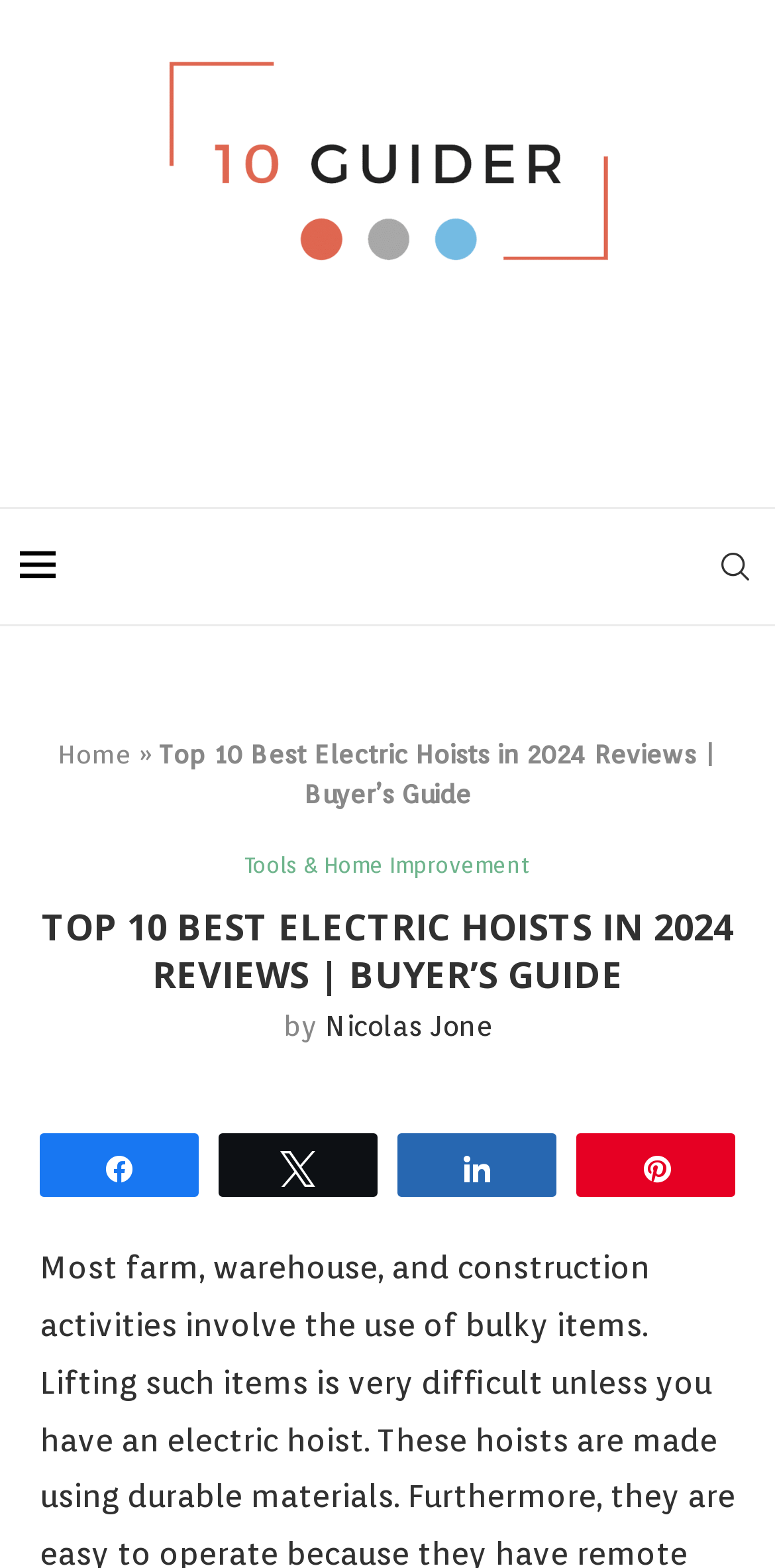How many images are present on the webpage?
Use the information from the image to give a detailed answer to the question.

I counted the number of image elements on the webpage, which are the '10 Guider' image and the image located next to the layout table.